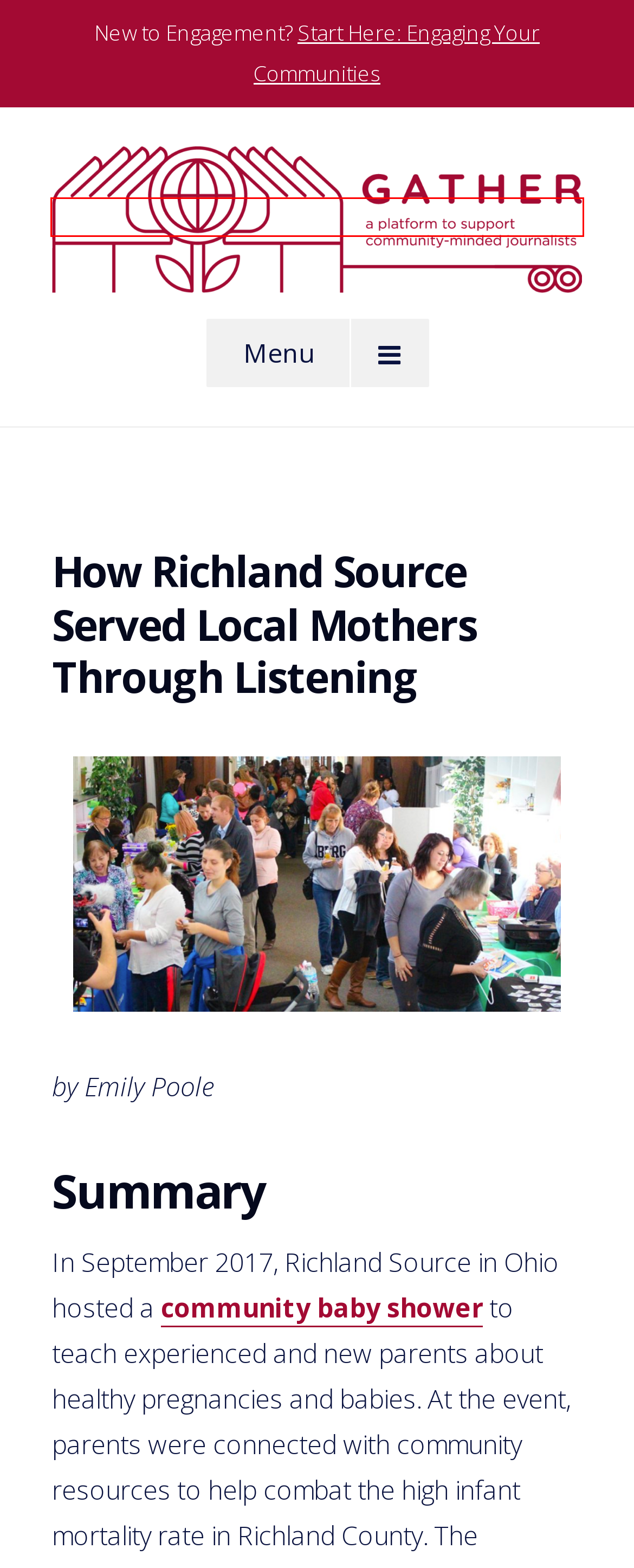Check out the screenshot of a webpage with a red rectangle bounding box. Select the best fitting webpage description that aligns with the new webpage after clicking the element inside the bounding box. Here are the candidates:
A. Gather: A platform to support community-minded journalists - Gather
B. School of Journalism and Communication | University of Oregon
C. Community Agreements - Gather
D. Storytelling Events Archives - Gather
E. Gather
F. Local News Archives - Gather
G. Richland Source to host community baby shower on Sept. 9
H. Start Here: Engaging Your Communities for Better Journalism - Gather

A